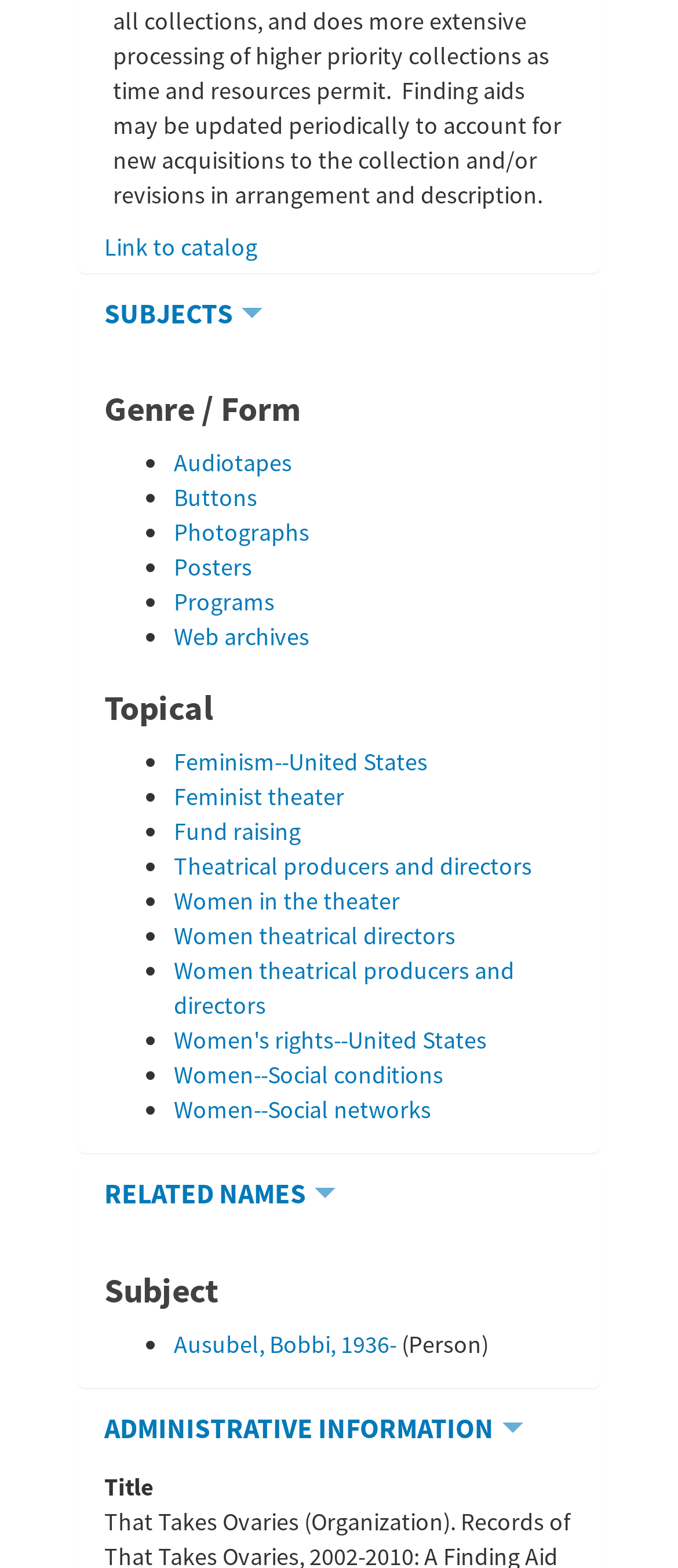What is the related name listed?
Based on the screenshot, provide a one-word or short-phrase response.

Bobbi Ausubel